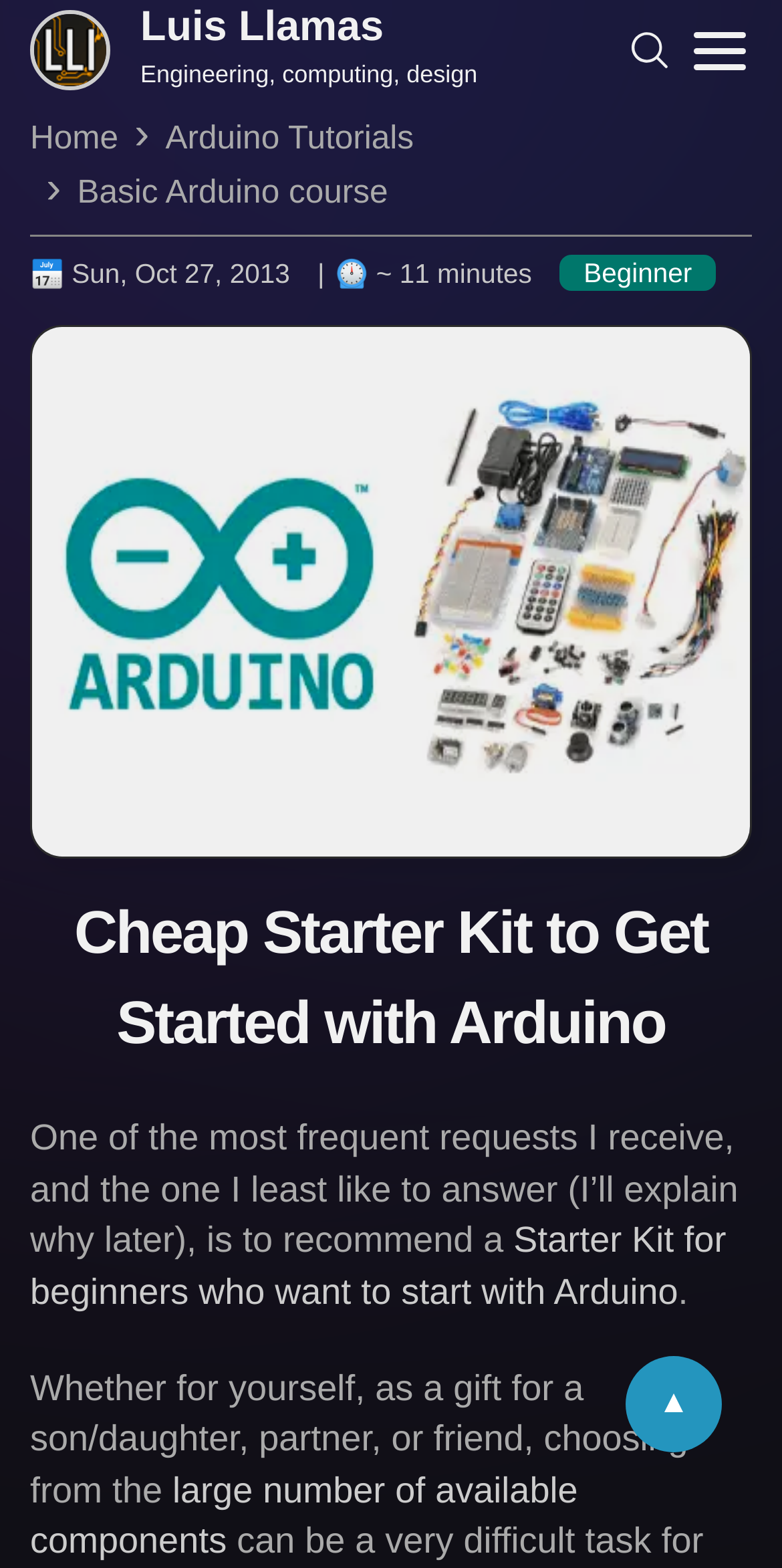Locate and provide the bounding box coordinates for the HTML element that matches this description: "Arduino Tutorials".

[0.212, 0.077, 0.529, 0.1]